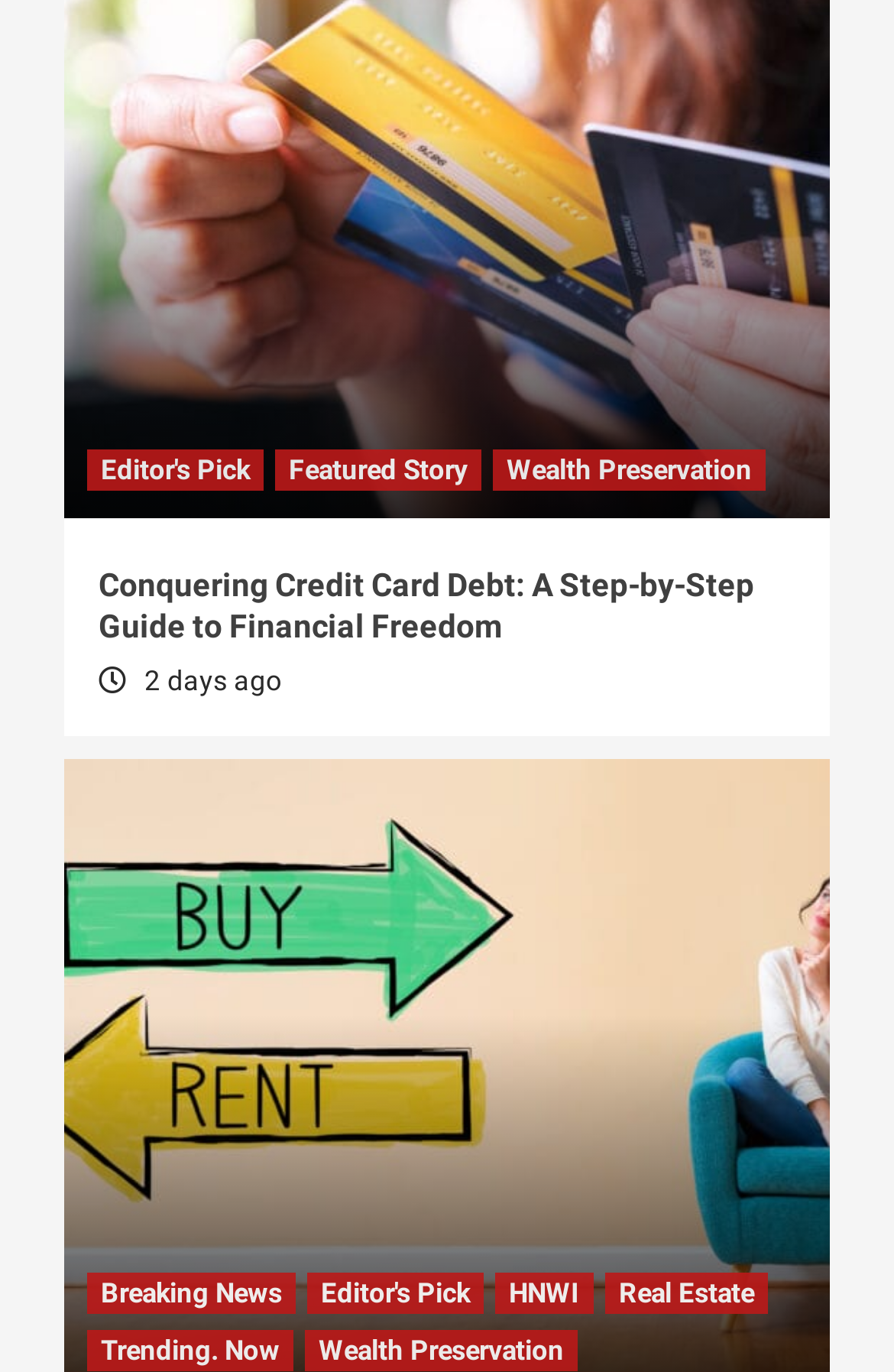Are there any other links available at the bottom of the webpage?
Analyze the image and provide a thorough answer to the question.

The links 'Breaking News', 'Editor's Pick', 'HNWI', 'Real Estate', and 'Trending. Now' are present at the bottom of the webpage, indicating that there are other links available besides the main article.